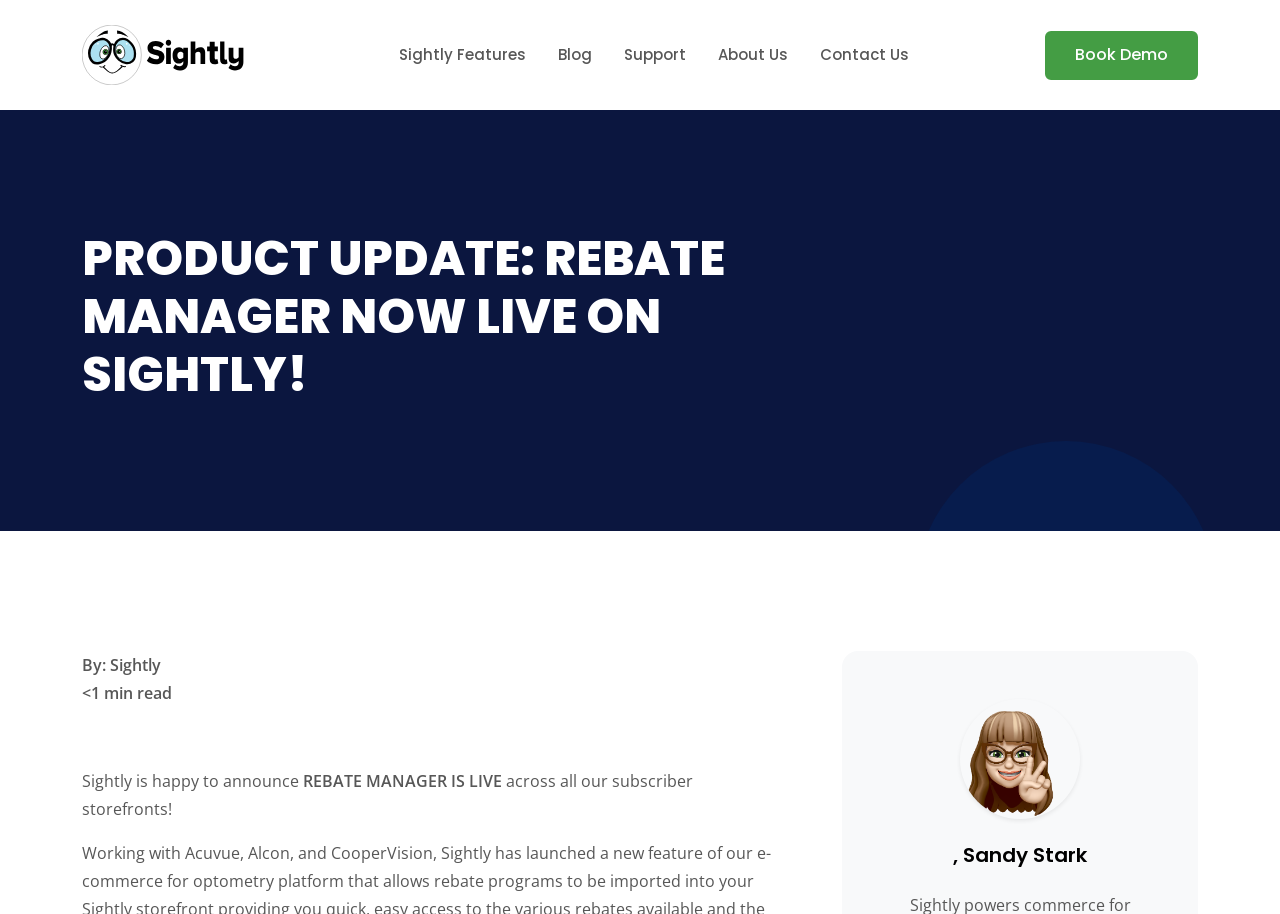Answer the following in one word or a short phrase: 
What is the purpose of the 'Book Demo' button?

To book a demo